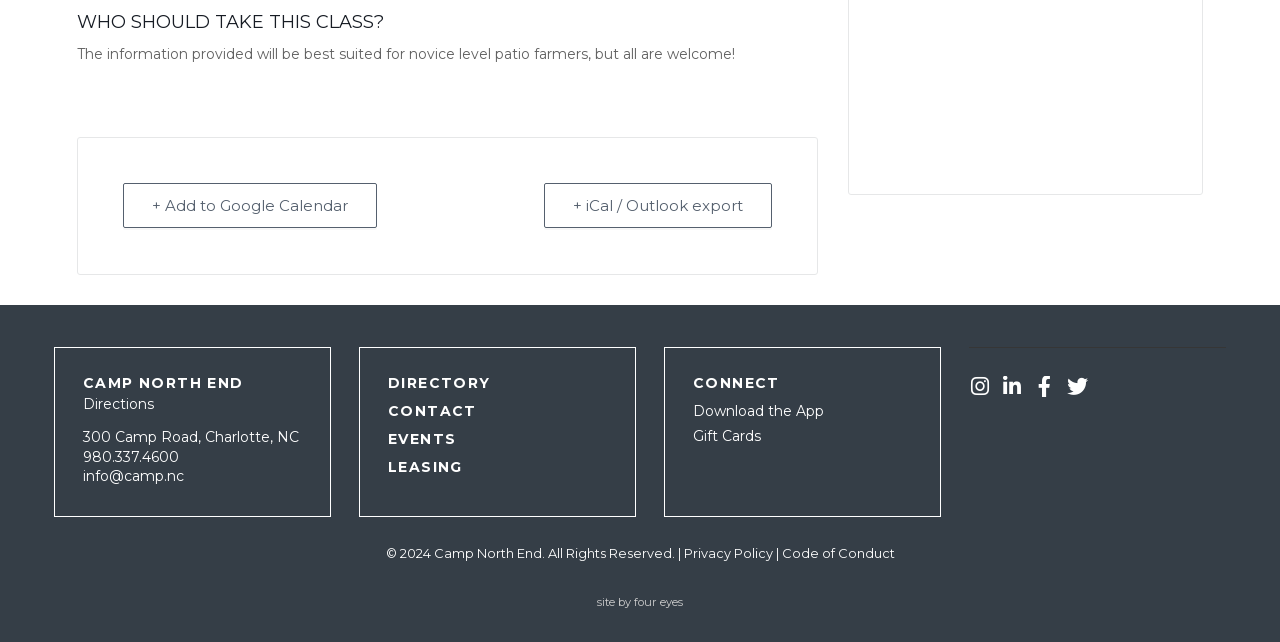What is the purpose of the class?
Please provide a detailed and thorough answer to the question.

The purpose of the class can be inferred from the text 'WHO SHOULD TAKE THIS CLASS?' and the description 'The information provided will be best suited for novice level patio farmers, but all are welcome!' which suggests that the class is related to patio farming.